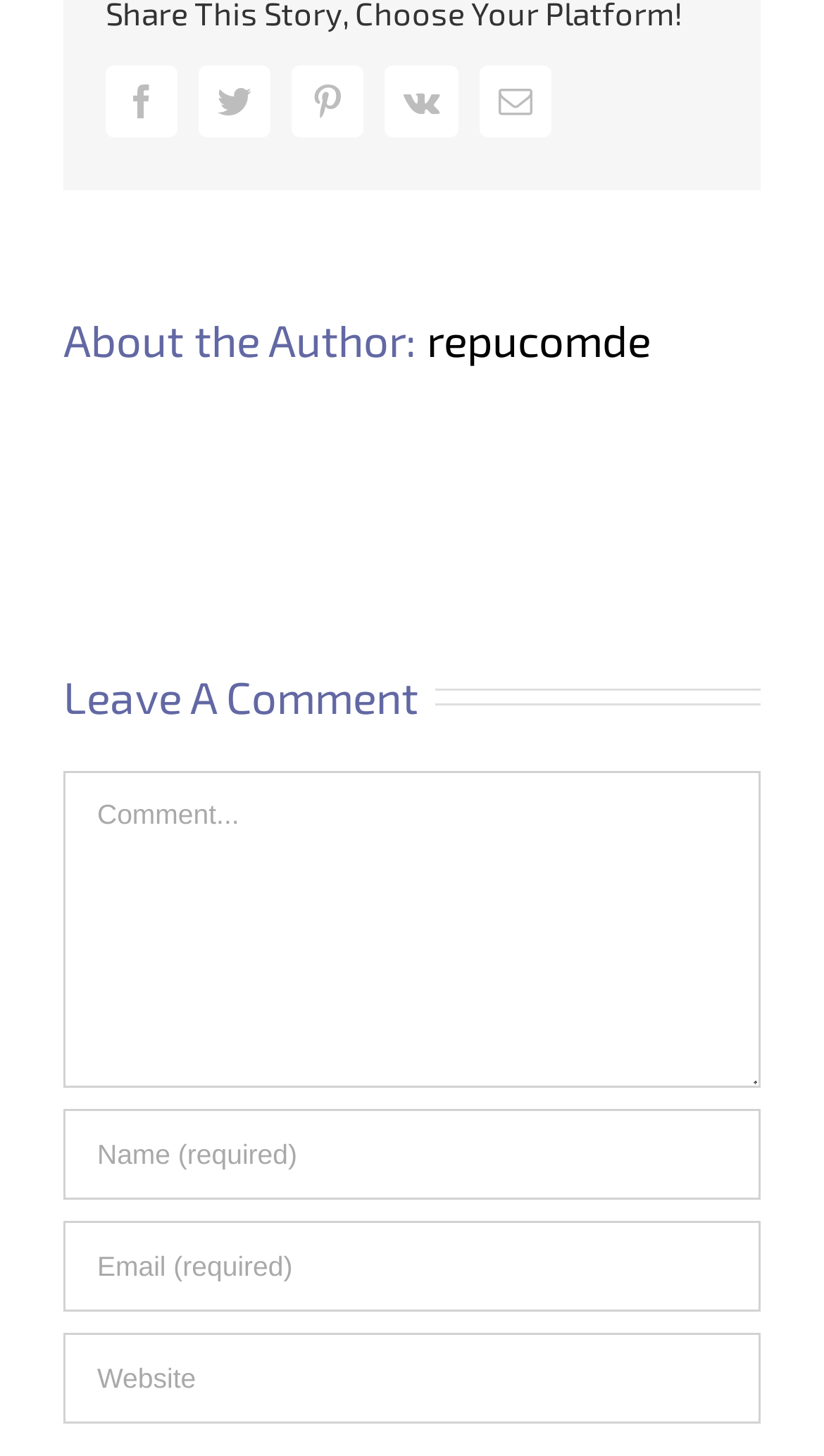What is the position of the 'Leave A Comment' heading?
Make sure to answer the question with a detailed and comprehensive explanation.

I compared the y1 and y2 coordinates of the 'Leave A Comment' heading with other elements and found that it is positioned in the middle of the webpage.